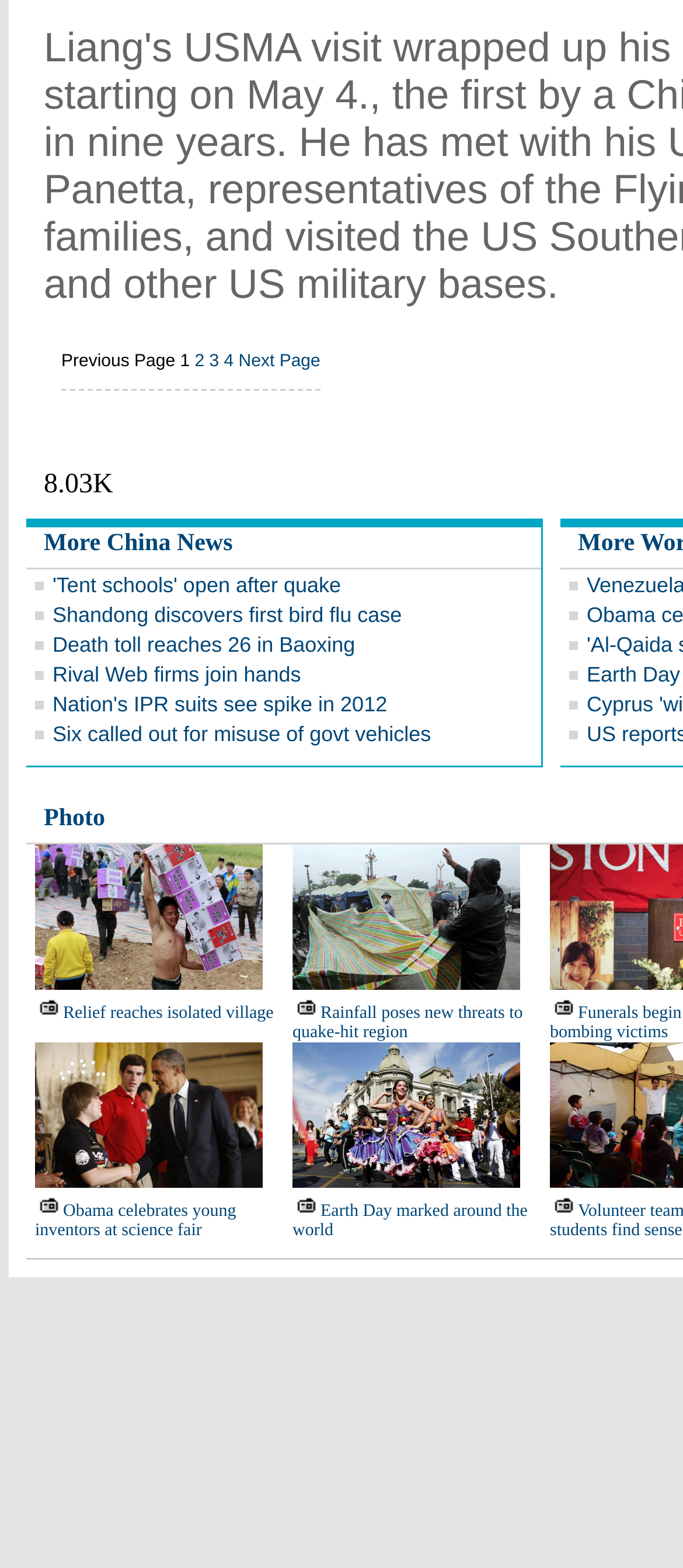Please answer the following question using a single word or phrase: 
How many news links are on this page?

12